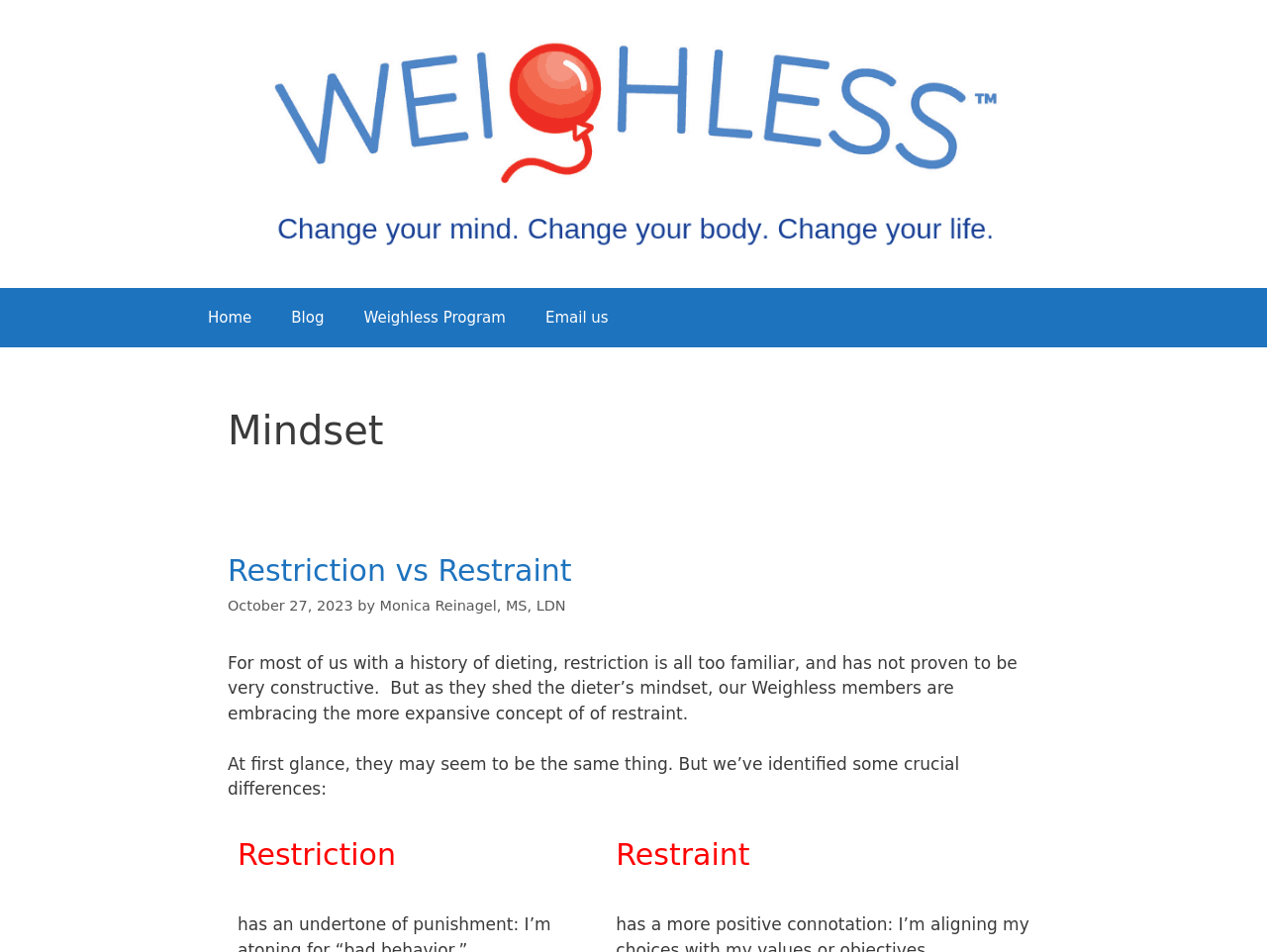Identify the bounding box coordinates for the UI element mentioned here: "Restriction vs Restraint". Provide the coordinates as four float values between 0 and 1, i.e., [left, top, right, bottom].

[0.18, 0.581, 0.451, 0.617]